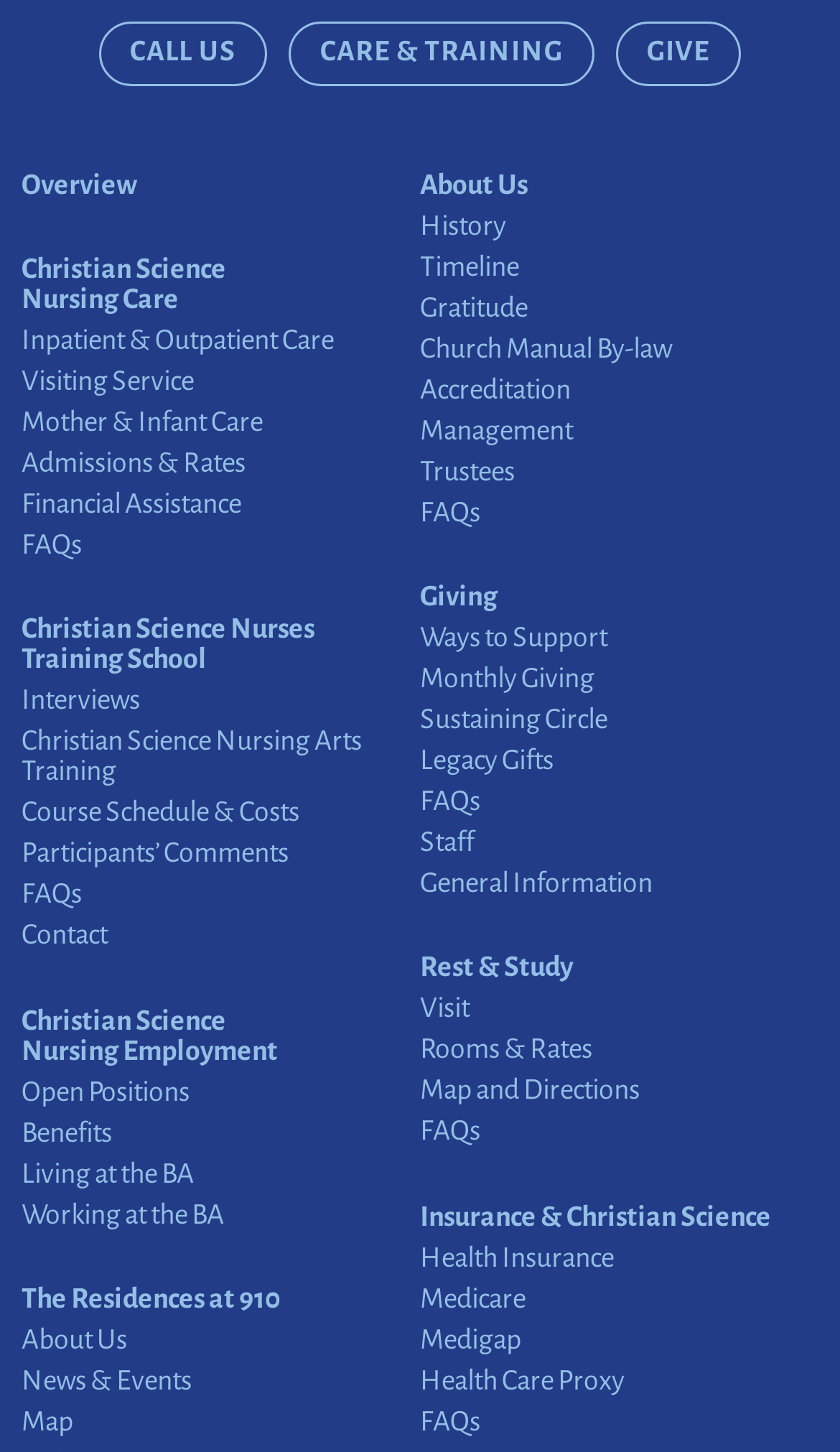Use one word or a short phrase to answer the question provided: 
How many FAQs sections are there on this website?

At least 5